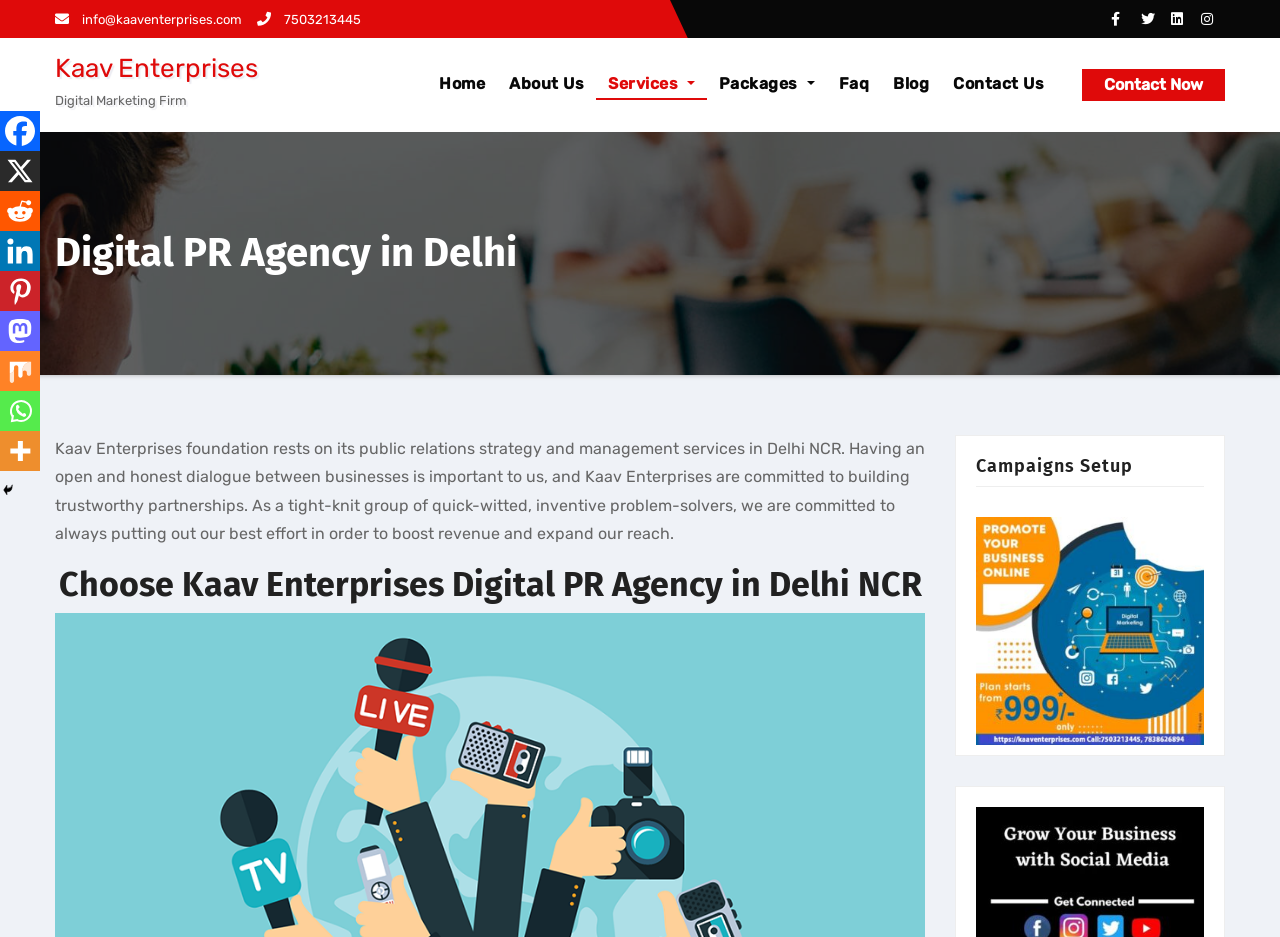Select the bounding box coordinates of the element I need to click to carry out the following instruction: "Click the Contact Now button".

[0.845, 0.074, 0.957, 0.108]